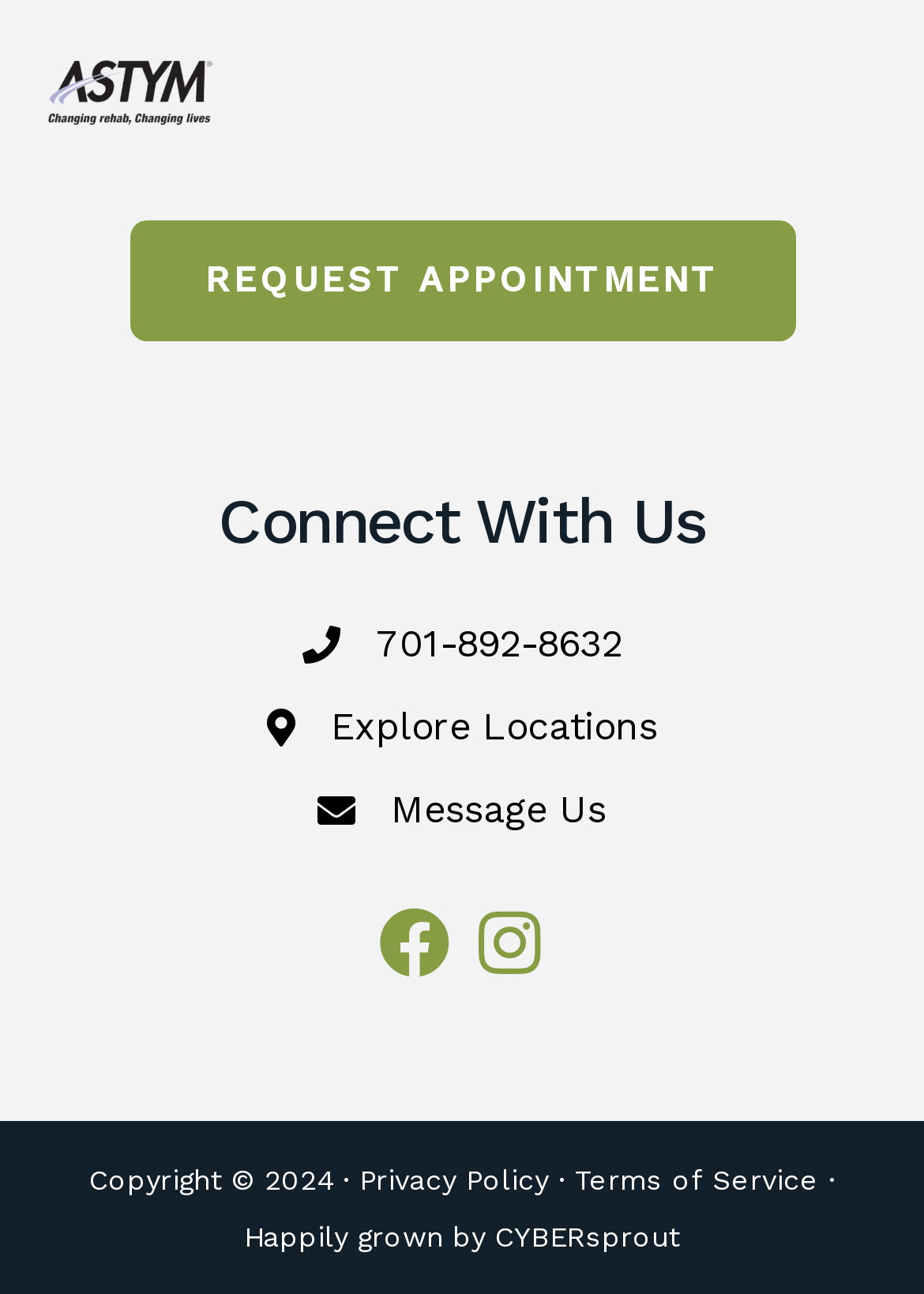How many social media links are available?
Answer the question with as much detail as possible.

There are two button elements, one for Facebook and one for Instagram, which are likely social media links. These buttons are located near the bottom of the webpage.